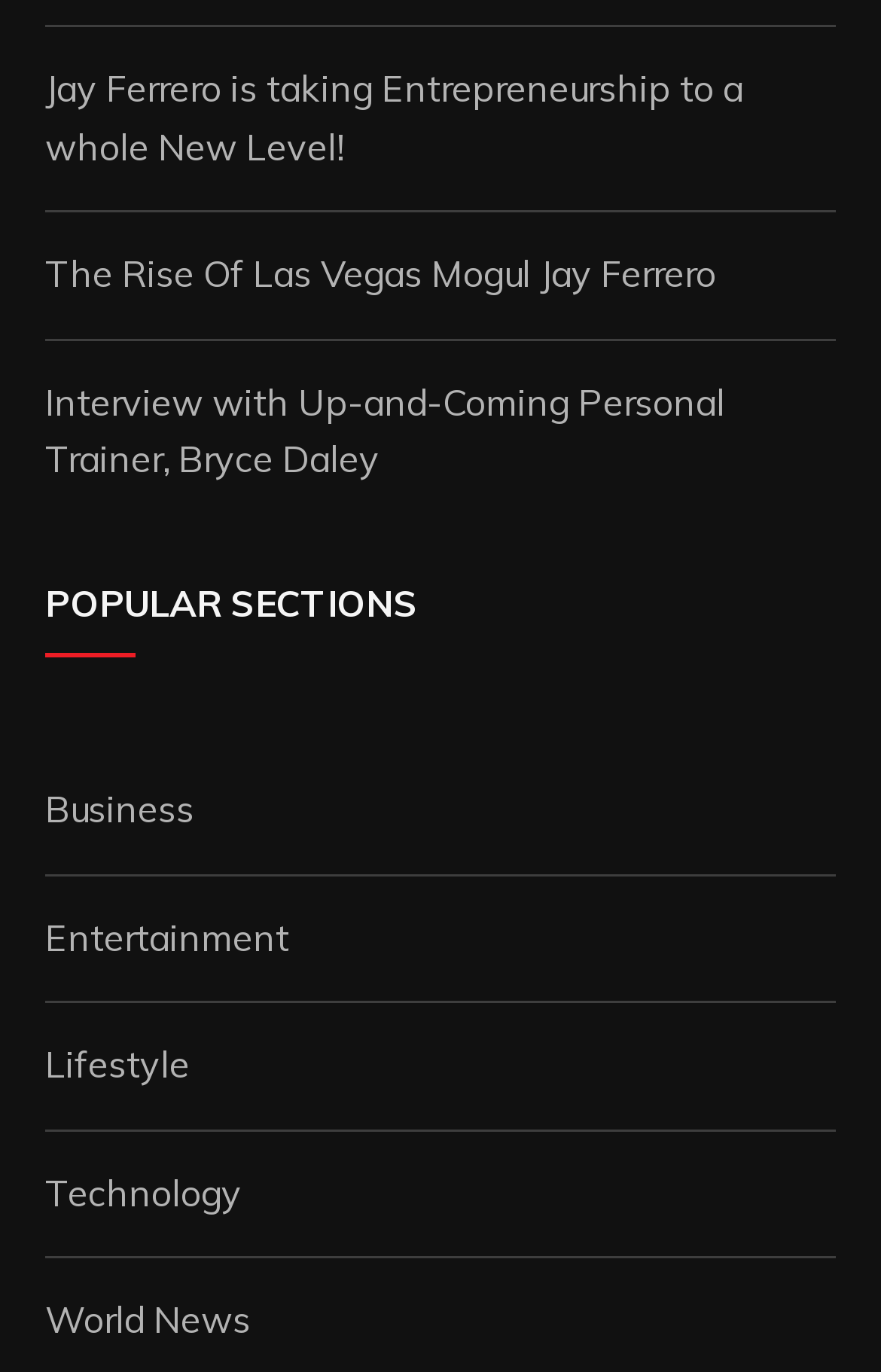Determine the bounding box of the UI element mentioned here: "Business". The coordinates must be in the format [left, top, right, bottom] with values ranging from 0 to 1.

[0.051, 0.545, 0.949, 0.638]